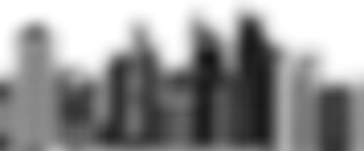What is the name of the fitness brand?
Analyze the image and deliver a detailed answer to the question.

The image is used as a backdrop for a fitness brand named 'Back Bay Fit', which focuses on personal training services, suggesting that the name of the fitness brand is 'Back Bay Fit'.